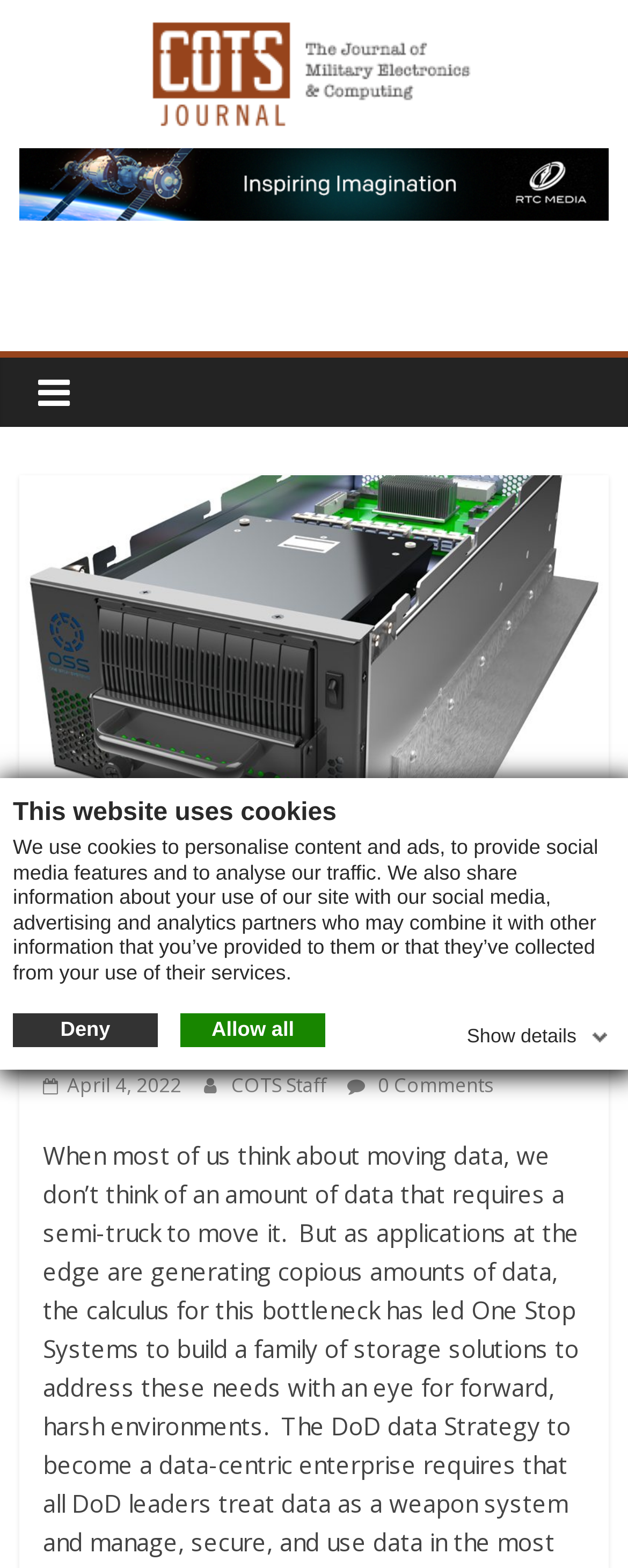Please examine the image and answer the question with a detailed explanation:
What is the date of publication of the latest article?

The date of publication of the latest article can be found below the main heading, where it is written ' April 4, 2022'. This information is provided along with the author's name and the number of comments.